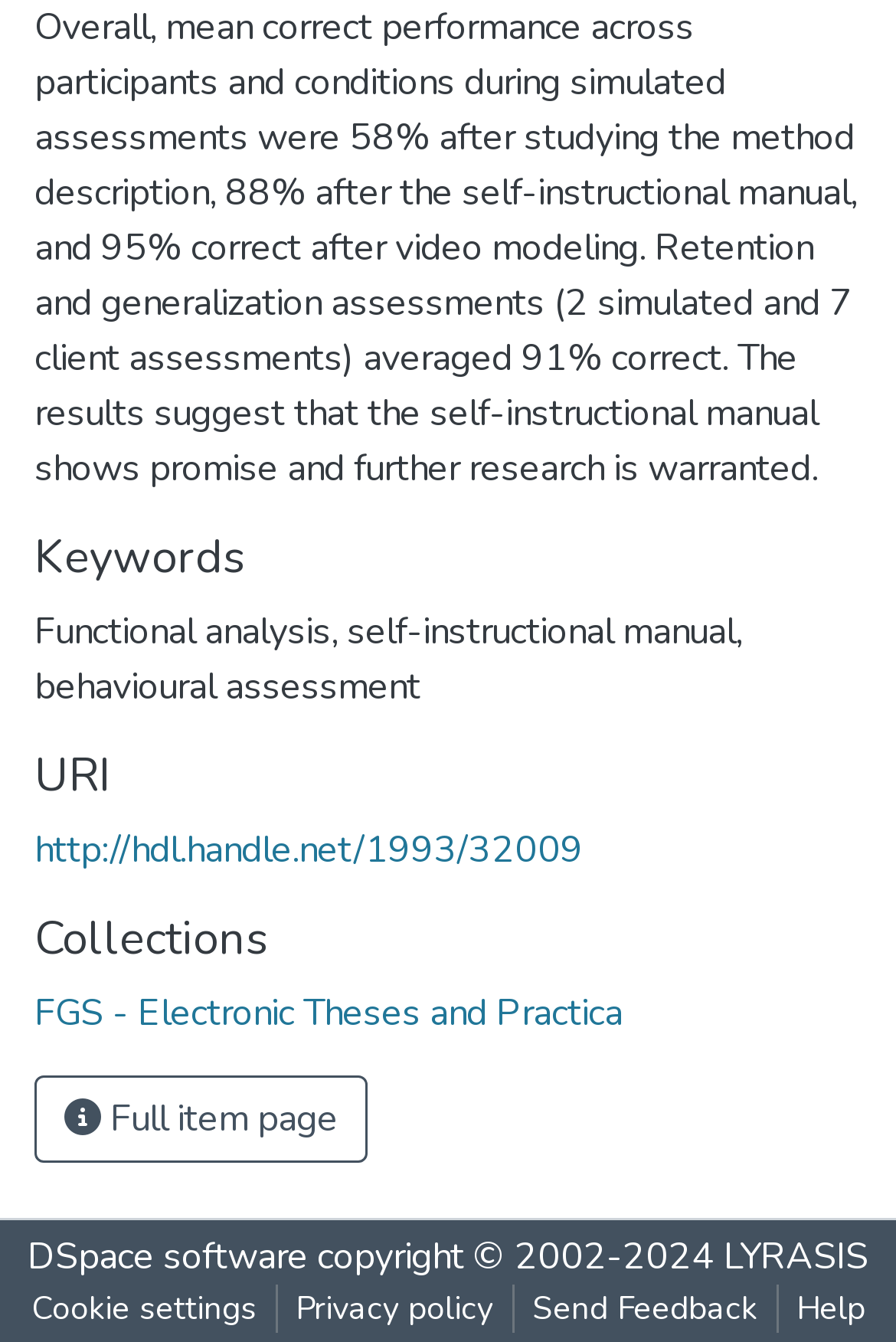Locate the bounding box coordinates of the element you need to click to accomplish the task described by this instruction: "read the article 'DRM Sux, Again…'".

None